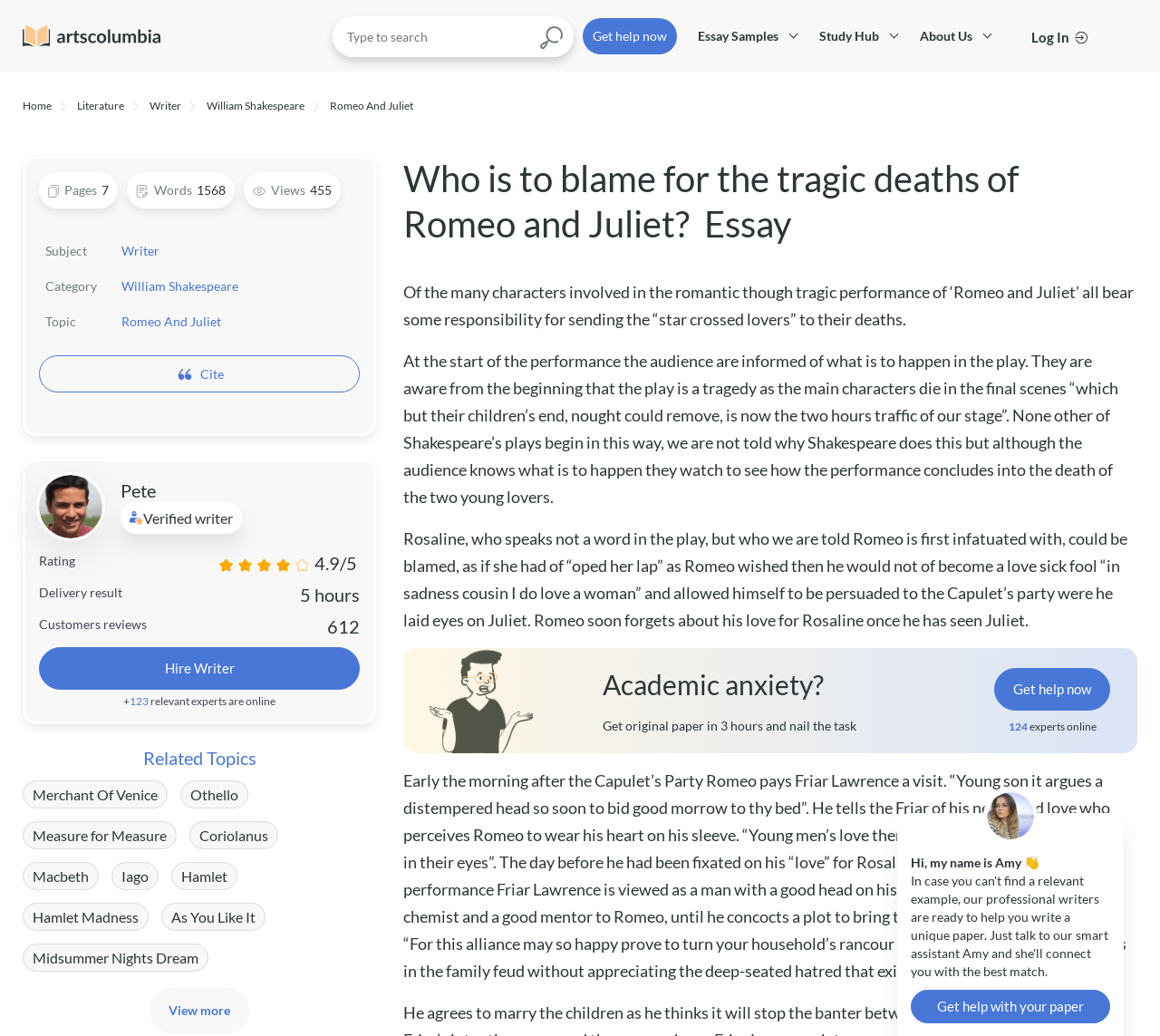Please use the details from the image to answer the following question comprehensively:
How many words are in the essay?

The word count can be found in the section where the essay is described. It is mentioned as '1568' next to the label 'Words'.